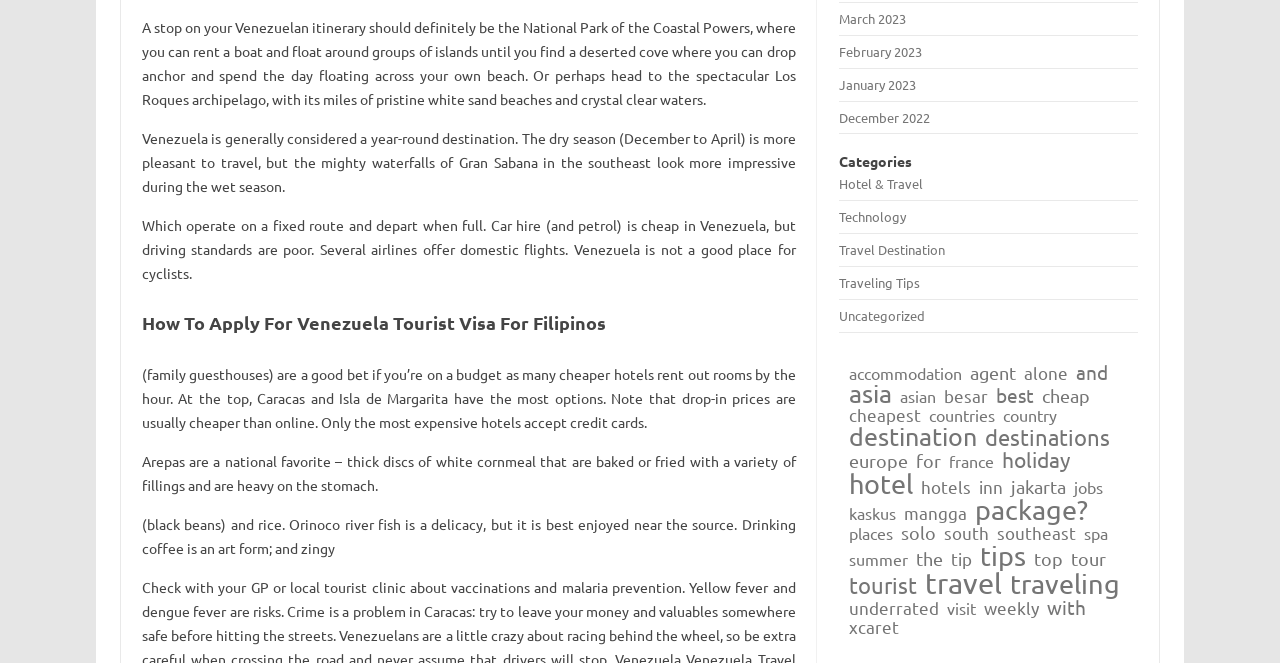Provide the bounding box coordinates for the UI element that is described by this text: "Travel Destination". The coordinates should be in the form of four float numbers between 0 and 1: [left, top, right, bottom].

[0.656, 0.364, 0.739, 0.39]